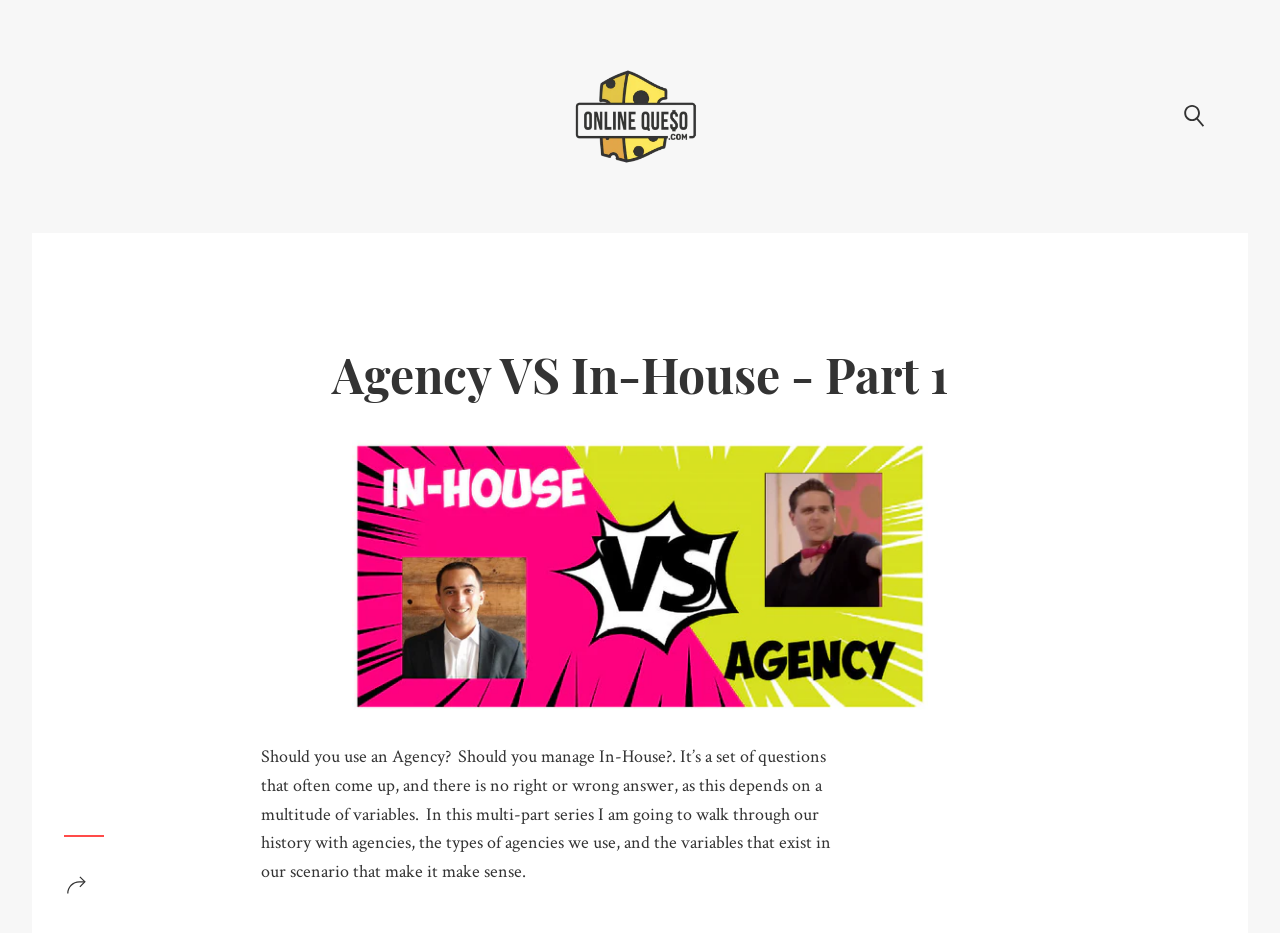What is the orientation of the separator?
Please provide a comprehensive answer based on the details in the screenshot.

The orientation of the separator is horizontal, as indicated by the separator element with the attribute 'orientation: horizontal'.